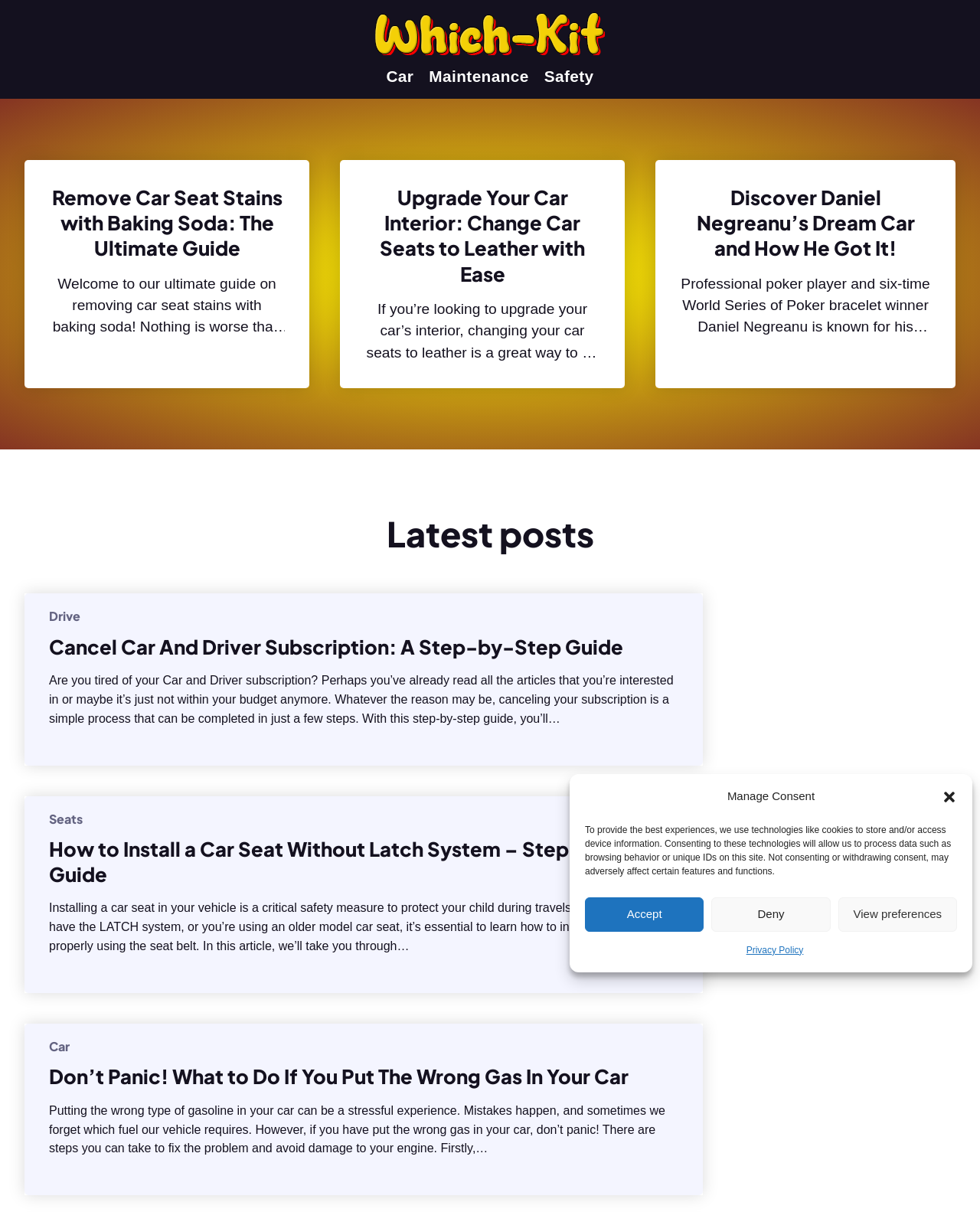Find the bounding box coordinates of the element you need to click on to perform this action: 'read more about marketing automation software'. The coordinates should be represented by four float values between 0 and 1, in the format [left, top, right, bottom].

None